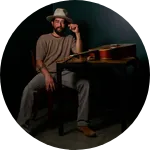Generate an in-depth description of the image you see.

The image features a musician casually seated at a table, with a guitar displayed next to him. He is dressed in a relaxed outfit that includes a simple shirt and pants, paired with a wide-brimmed hat that adds to his laid-back vibe. The setting seems intimate, characterized by a dark backdrop that highlights the subject, creating a moody atmosphere. This image likely represents Jackie Greene, a talented artist known for his contributions to rock and Americana music as well as his collaborative works with celebrated musicians. His thoughtful pose and the guitar suggest a deep connection to his craft, embodying the spirit of a seasoned performer.